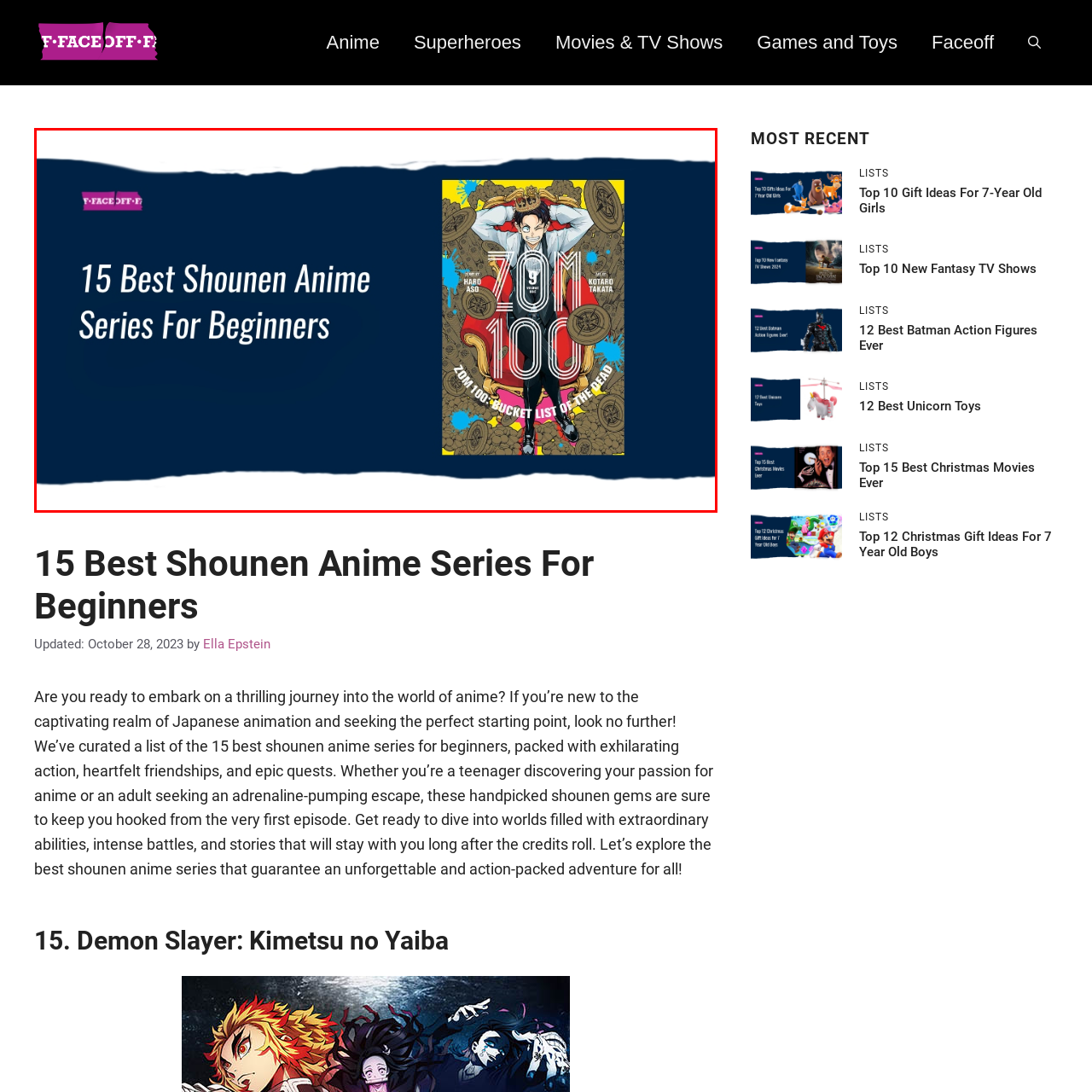Explain in detail what is shown in the red-bordered image.

The image showcases the vibrant cover of "Zom 100: Bucket List of the Dead," featuring a dynamic character illustration set against a colorful and chaotic background. This eye-catching artwork is part of the article titled "15 Best Shounen Anime Series For Beginners," which aims to introduce newcomers to the exciting world of shounen anime. The title is prominently displayed in sleek white lettering on the left, contrasting beautifully with the dark blue background, while the cover on the right highlights the adventurous spirit of the series, suggesting themes of humor and survival. This visual representation encapsulates the thrilling yet approachable nature of shounen anime, appealing to both young audiences and adults alike.